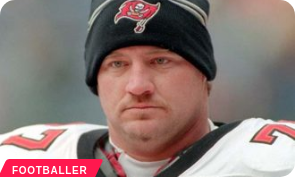Please provide a short answer using a single word or phrase for the question:
What is Brad Culpepper recognized for?

Defensive skills